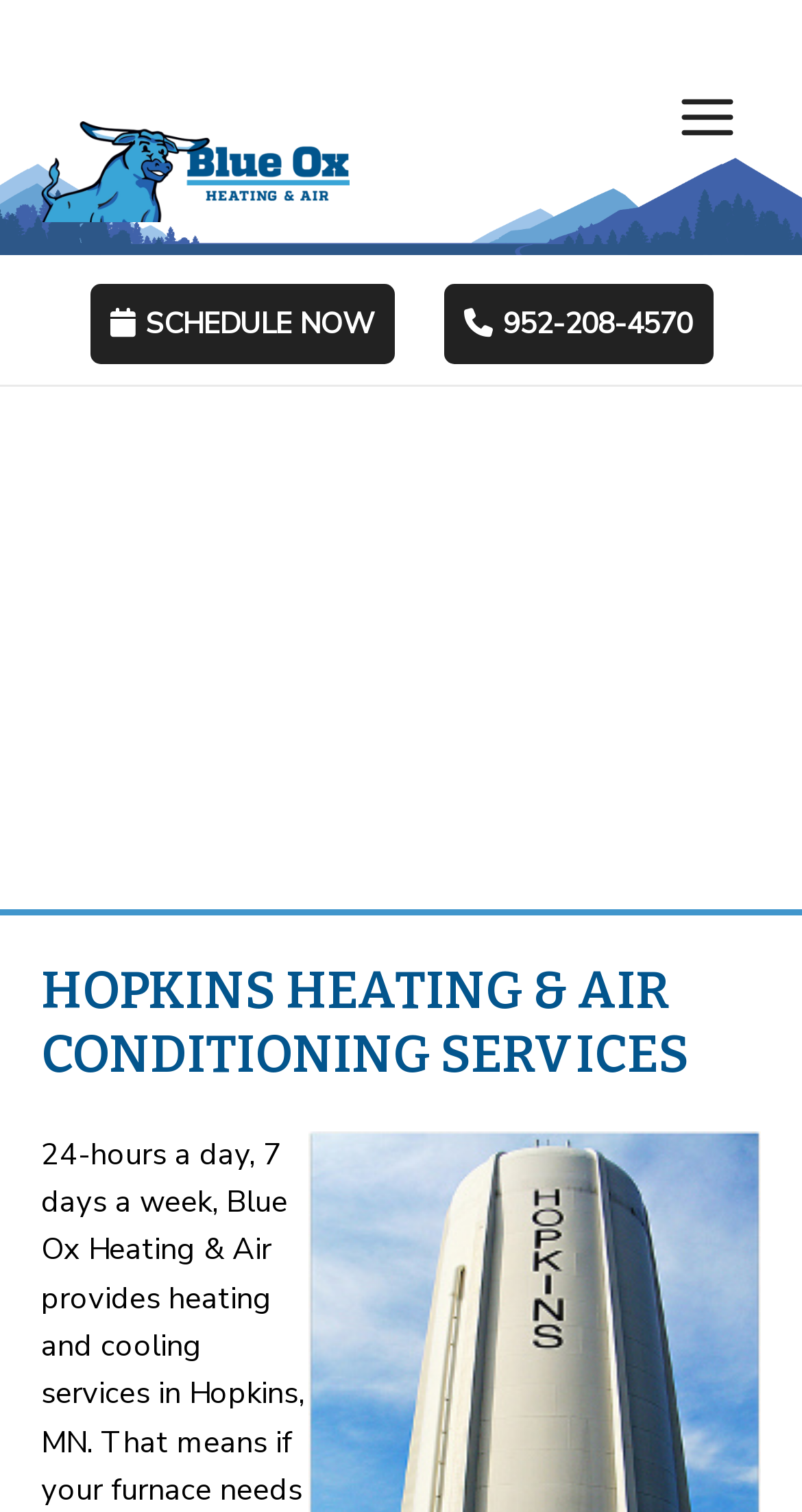What is the phone number of the company?
Examine the webpage screenshot and provide an in-depth answer to the question.

The phone number of the company is 952-208-4570, which is displayed as a link at the top right corner of the webpage, with a bounding box coordinate of [0.578, 0.201, 0.863, 0.227].